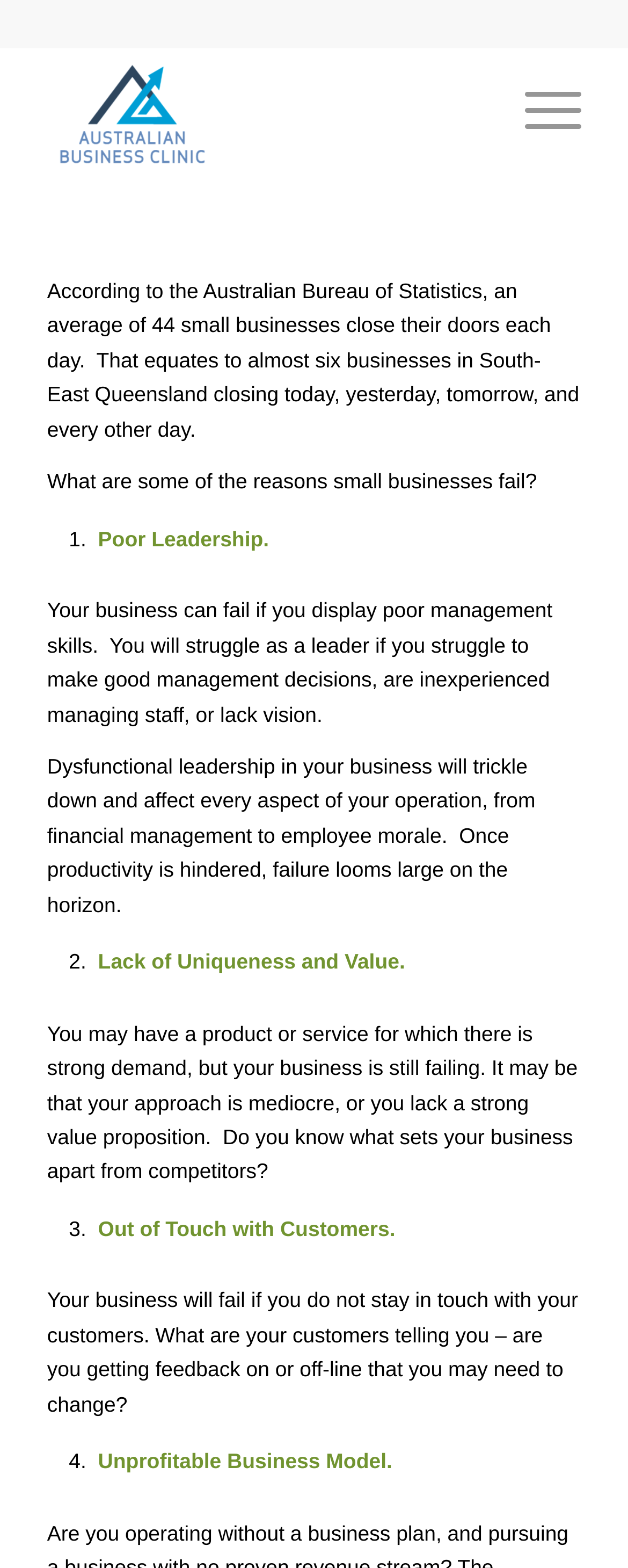What is the average number of small businesses that close daily?
Please provide a detailed answer to the question.

According to the StaticText element at [0.075, 0.178, 0.922, 0.281], the Australian Bureau of Statistics states that an average of 44 small businesses close their doors each day.